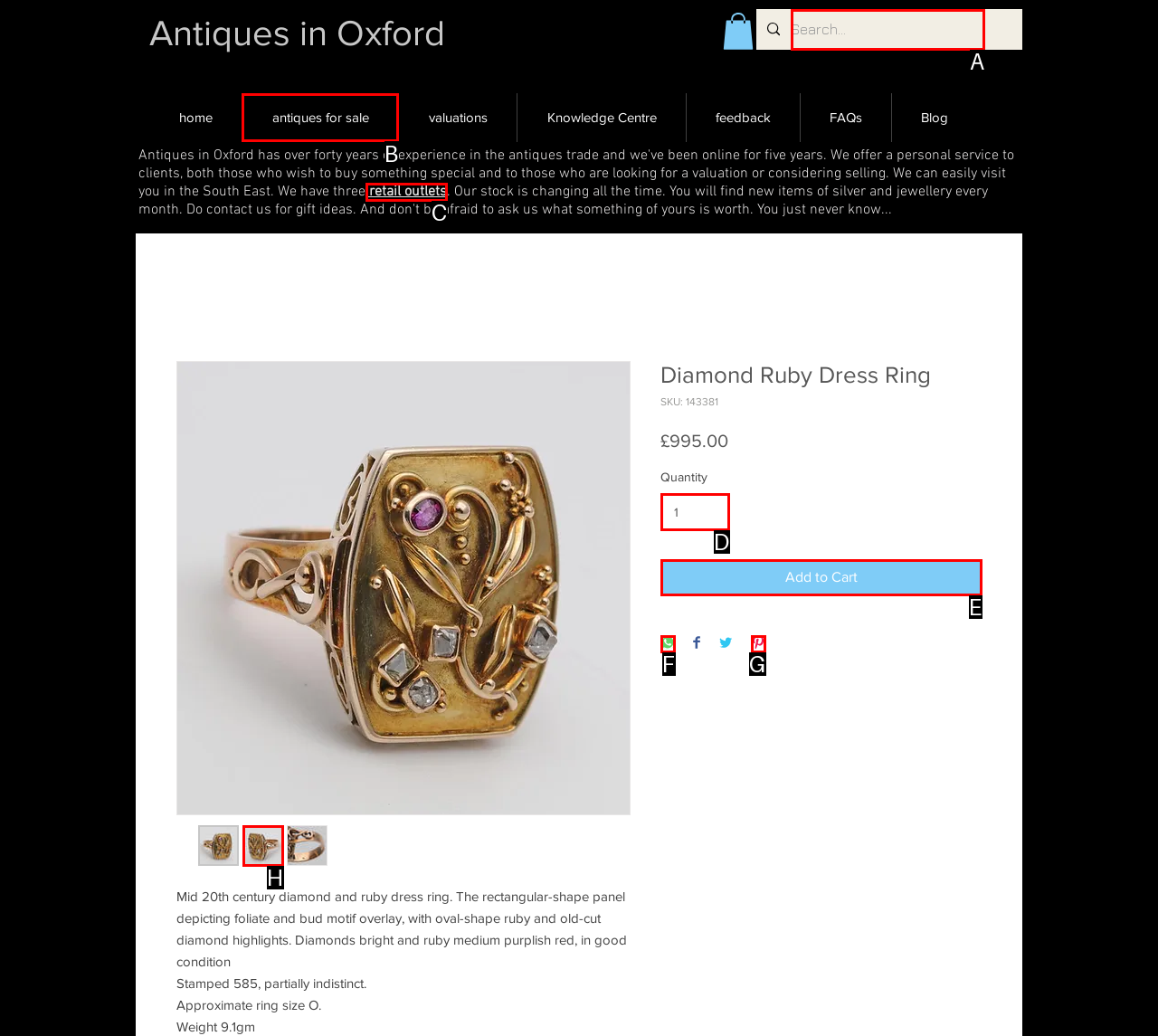Identify which lettered option completes the task: View antiques for sale. Provide the letter of the correct choice.

B